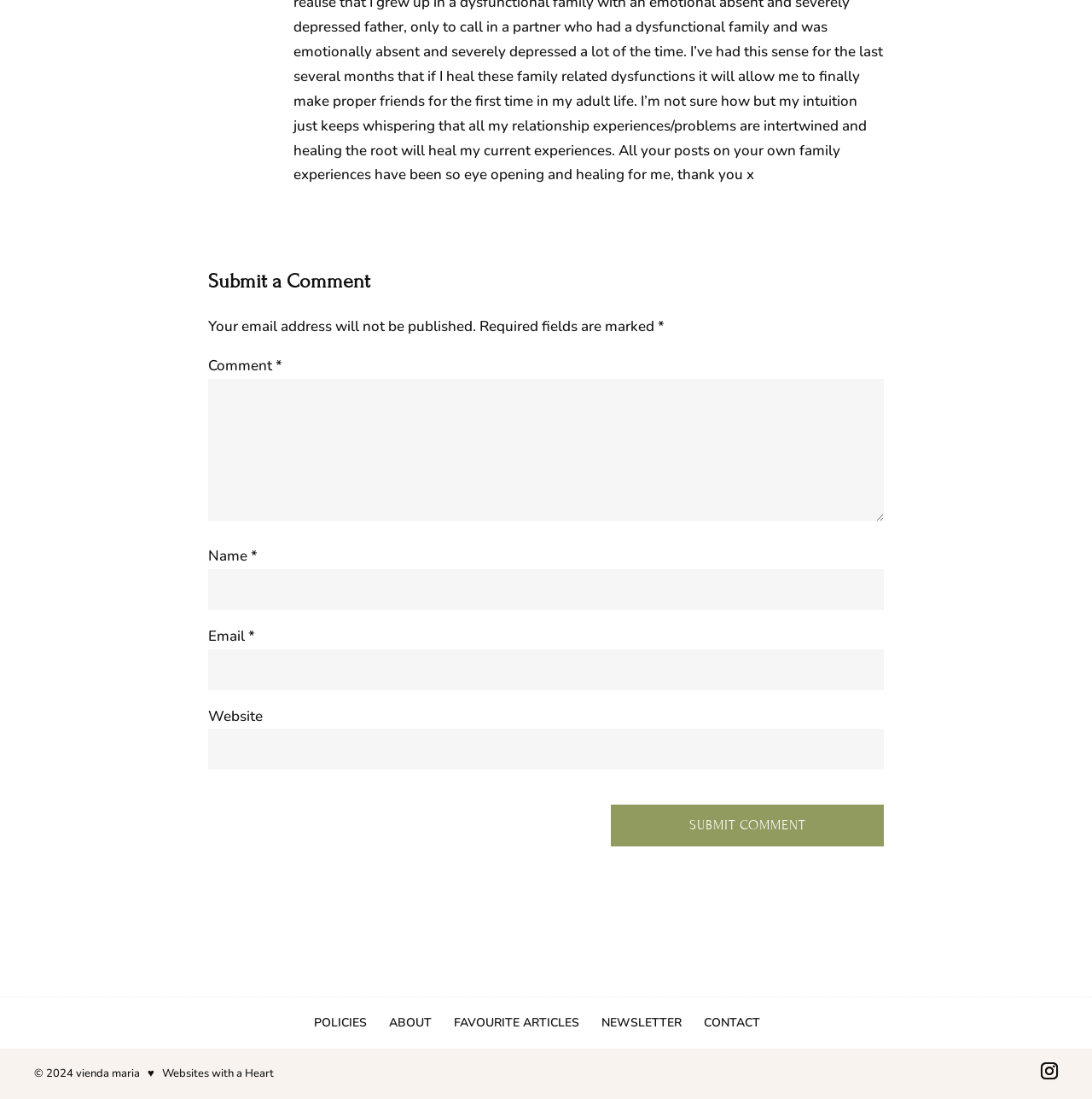Determine the bounding box coordinates for the UI element with the following description: "Favourite Articles". The coordinates should be four float numbers between 0 and 1, represented as [left, top, right, bottom].

[0.415, 0.923, 0.53, 0.938]